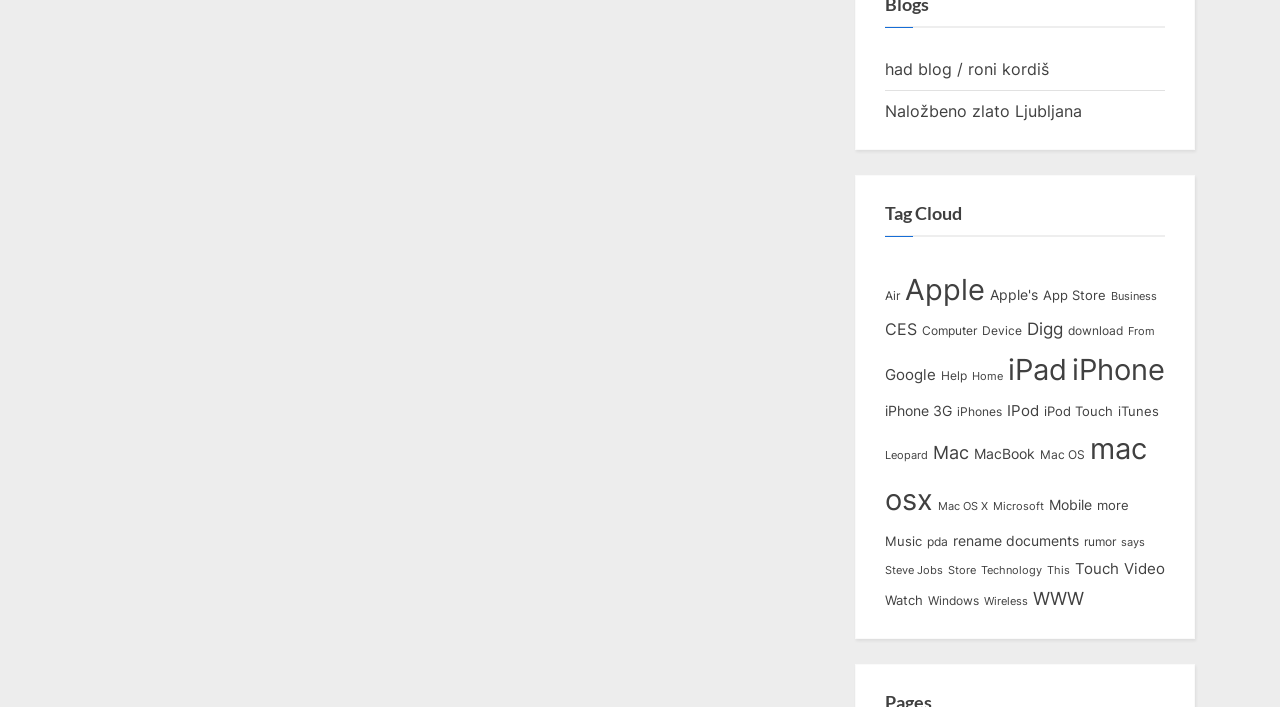Please identify the bounding box coordinates of the element's region that I should click in order to complete the following instruction: "Check 'Video' section". The bounding box coordinates consist of four float numbers between 0 and 1, i.e., [left, top, right, bottom].

[0.878, 0.792, 0.91, 0.817]